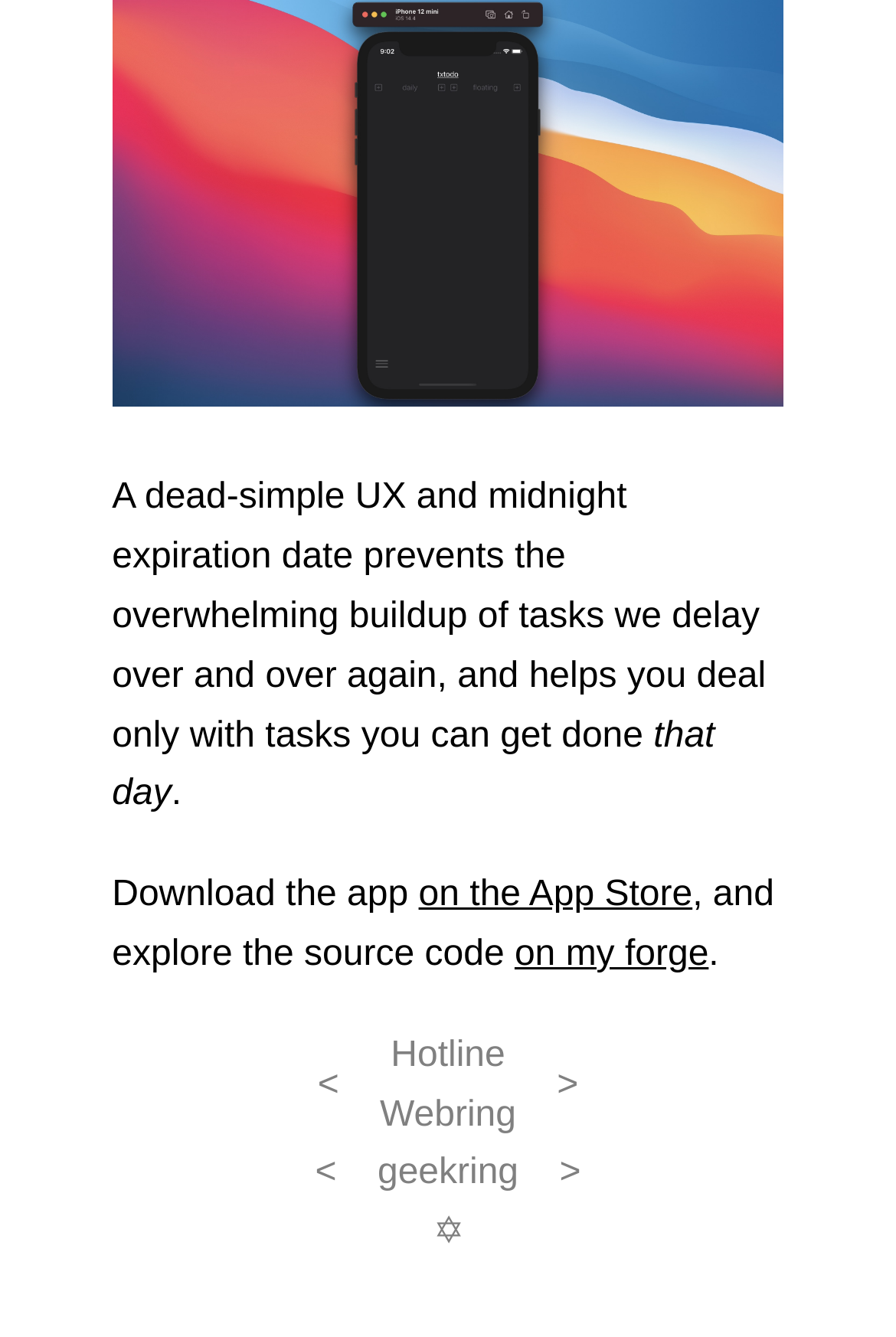Given the element description, predict the bounding box coordinates in the format (top-left x, top-left y, bottom-right x, bottom-right y). Make sure all values are between 0 and 1. Here is the element description: Hotline Webring

[0.401, 0.768, 0.599, 0.856]